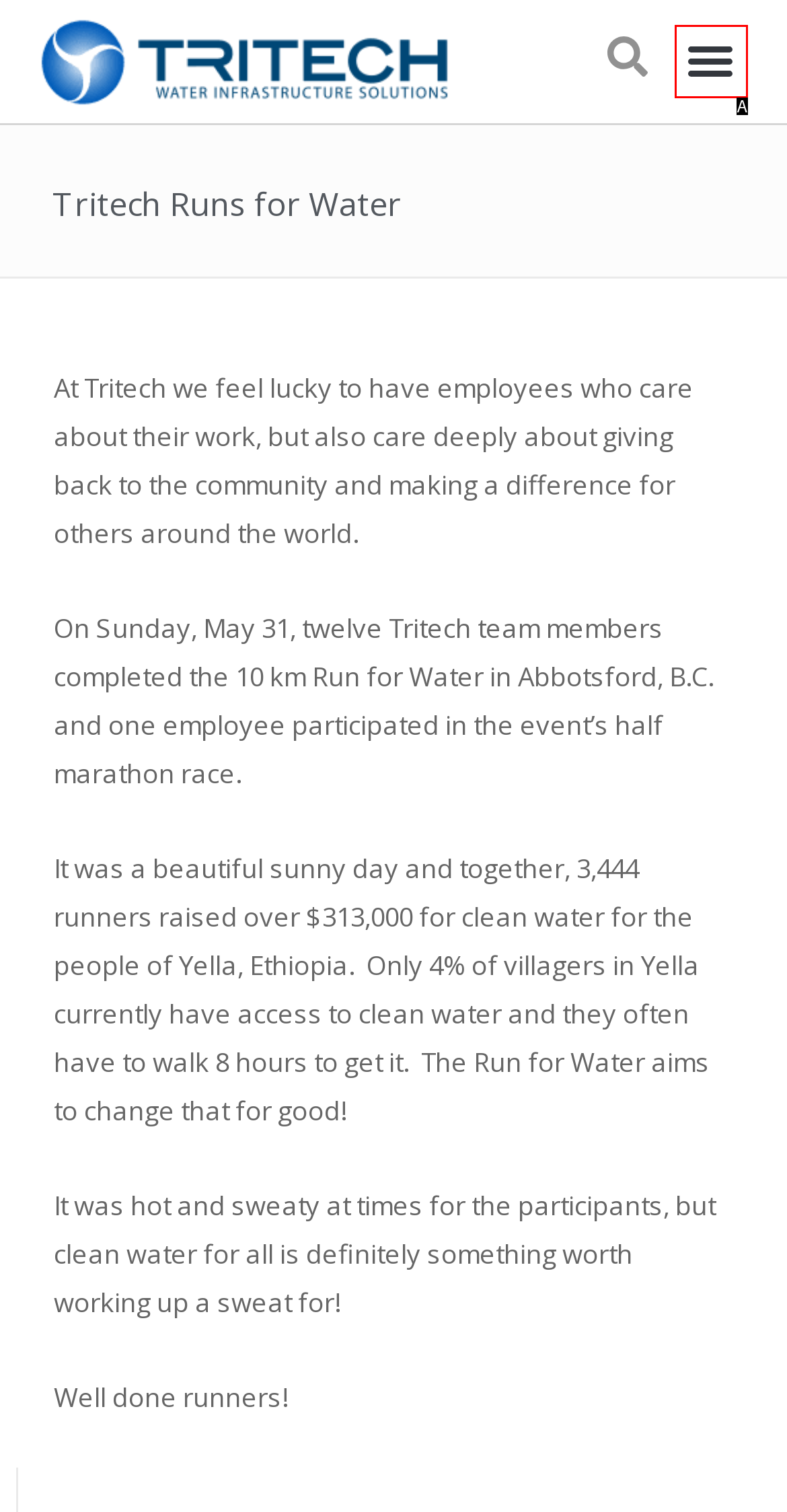Choose the HTML element that corresponds to the description: Menu
Provide the answer by selecting the letter from the given choices.

A